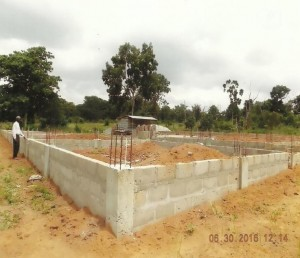Elaborate on the image by describing it in detail.

The image depicts a partially completed foundation for a building, showcasing cement blocks that have been laid out to establish the perimeter of the structure. In the foreground, we see stacks of dirt and exposed iron rods that will later be integrated into the walls for added reinforcement. The background features a small shed, likely used for storing construction materials, positioned amidst a landscape of trees and scattered greenery. The setting conveys the early stages of construction for the Sampa Community Educational Project, emphasizing the collaborative efforts of local builders and volunteers to bring the educational facility to fruition. The date printed in the bottom corner, June 30, 2016, suggests this moment was a significant step in the project’s timeline.